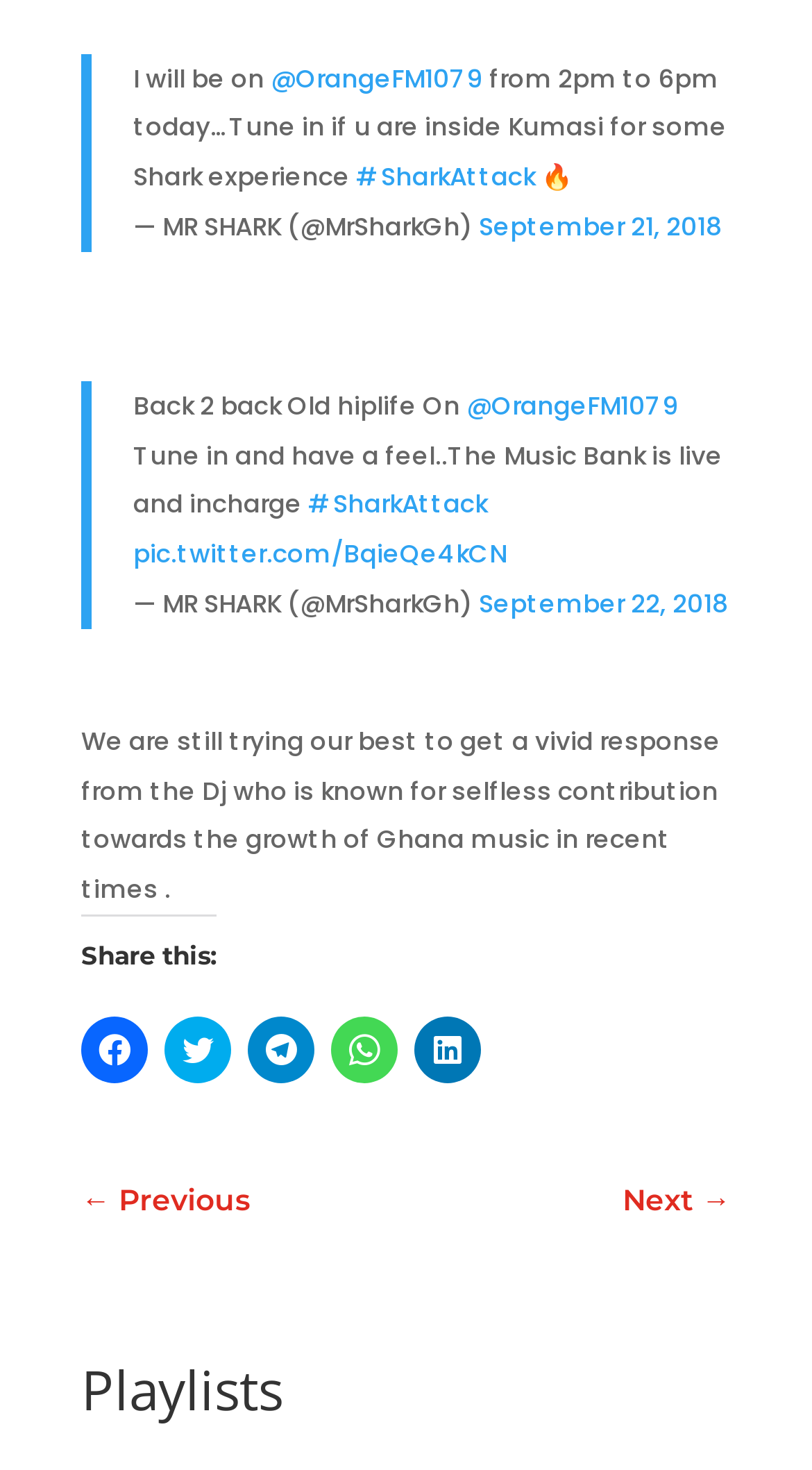How many blockquotes are on this webpage?
Please provide a single word or phrase as the answer based on the screenshot.

2